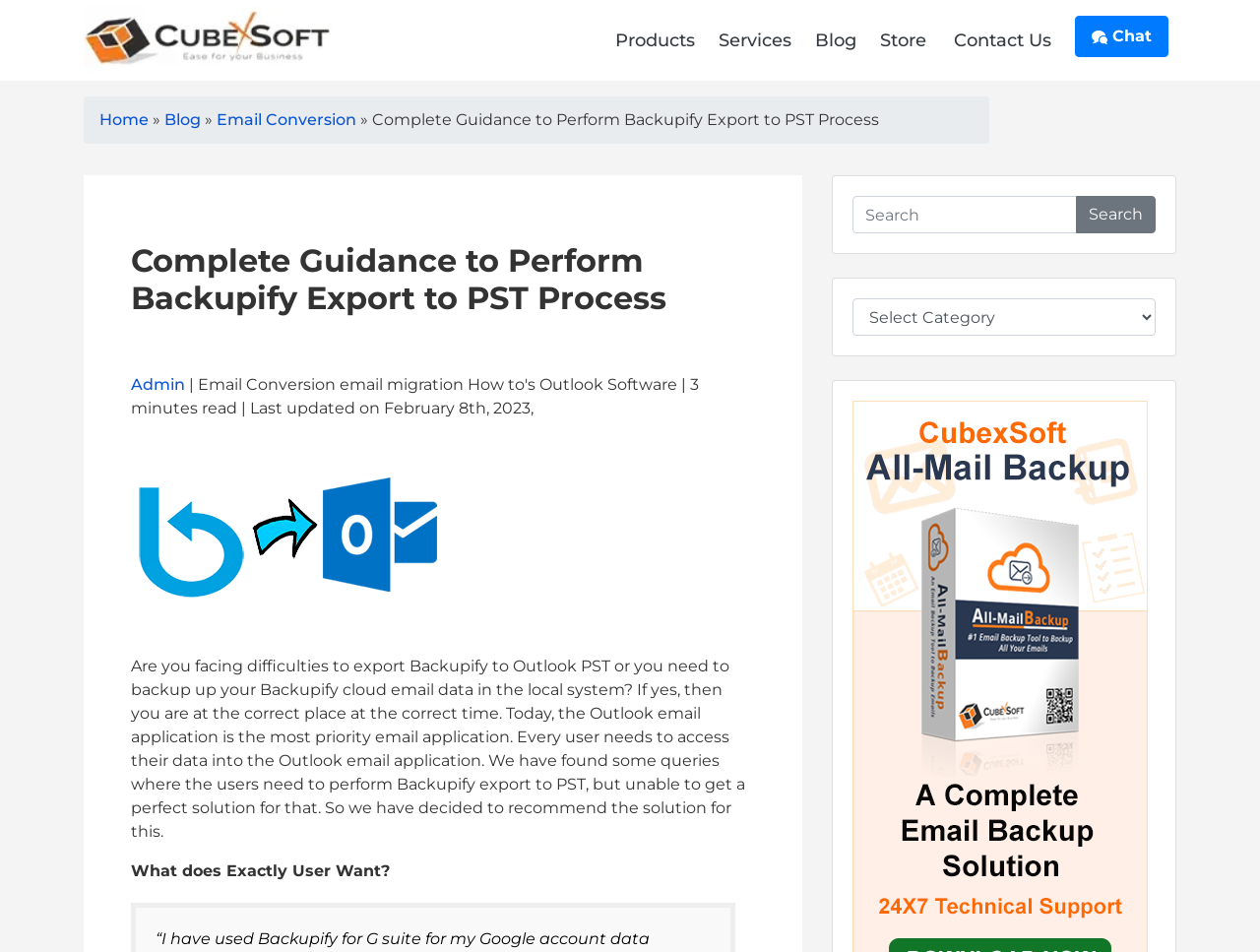Find the bounding box coordinates of the UI element according to this description: "parent_node: Email * aria-describedby="email-notes" name="email"".

None